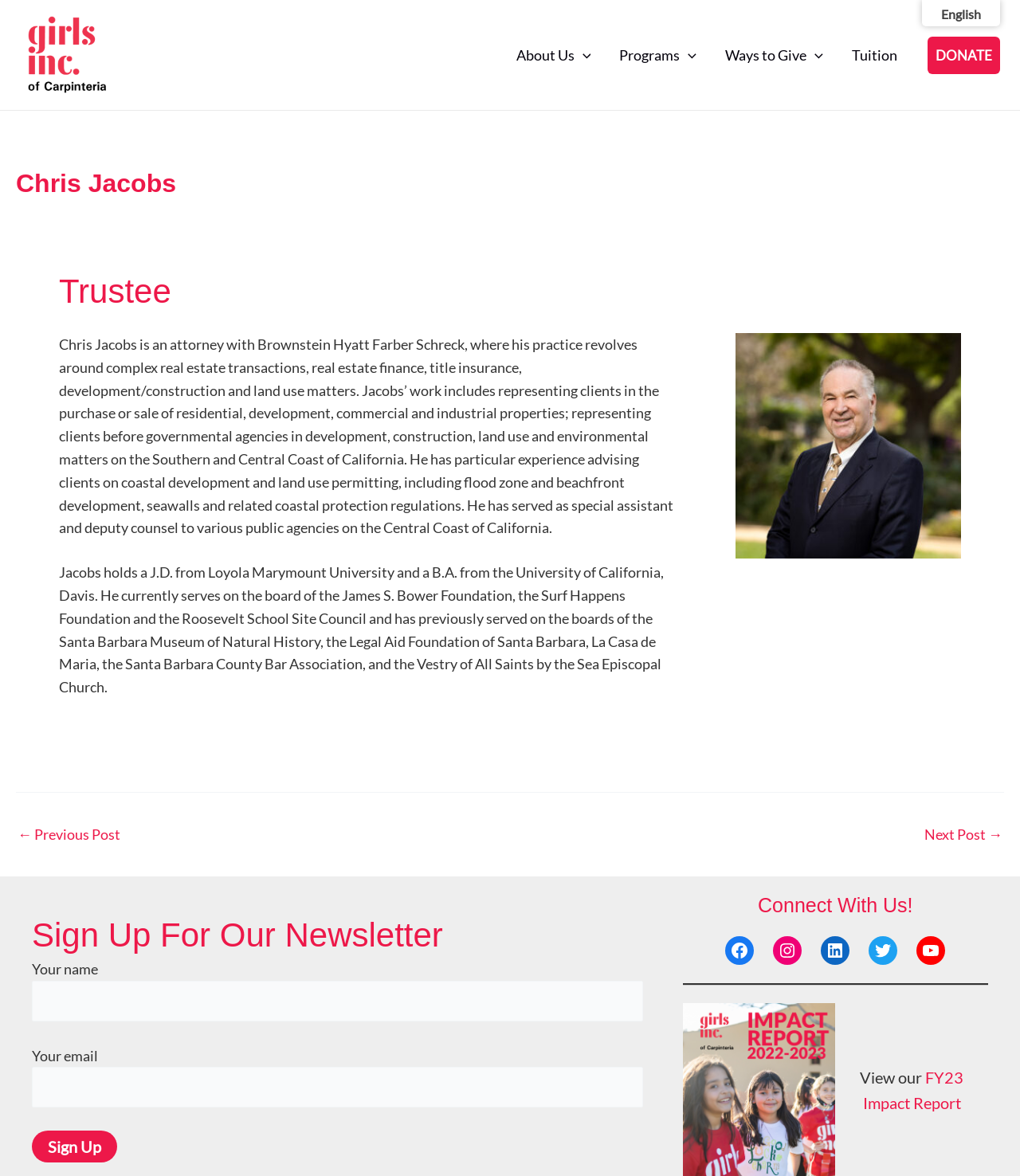Create an in-depth description of the webpage, covering main sections.

This webpage is about Chris Jacobs, an attorney with Brownstein Hyatt Farber Schreck. At the top left corner, there is a link to "Girls Inc of Carpinteria" accompanied by an image. Below this, there is a navigation menu with four main sections: "About Us", "Programs", "Ways to Give", and "Tuition". Each section has a toggle button with an arrow icon.

The main content of the page is divided into two sections. The top section has a heading "Chris Jacobs" and a subheading "Trustee". Below this, there is a paragraph describing Chris Jacobs' practice, which revolves around complex real estate transactions, real estate finance, and land use matters. The paragraph also mentions his experience advising clients on coastal development and land use permitting.

Below this paragraph, there is another paragraph describing Chris Jacobs' education and his current and past board memberships. To the right of these paragraphs, there is a figure, likely an image of Chris Jacobs.

The bottom section of the main content has a post navigation menu with links to the previous and next posts. Below this, there is a contact form with fields for name and email, and a "Sign Up" button. There is also a heading "Connect With Us!" with links to various social media platforms, including Facebook, Instagram, LinkedIn, Twitter, and YouTube. Additionally, there is a link to view the FY23 Impact Report.

At the top right corner, there is a link to "DONATE" and a language selection link to "English".